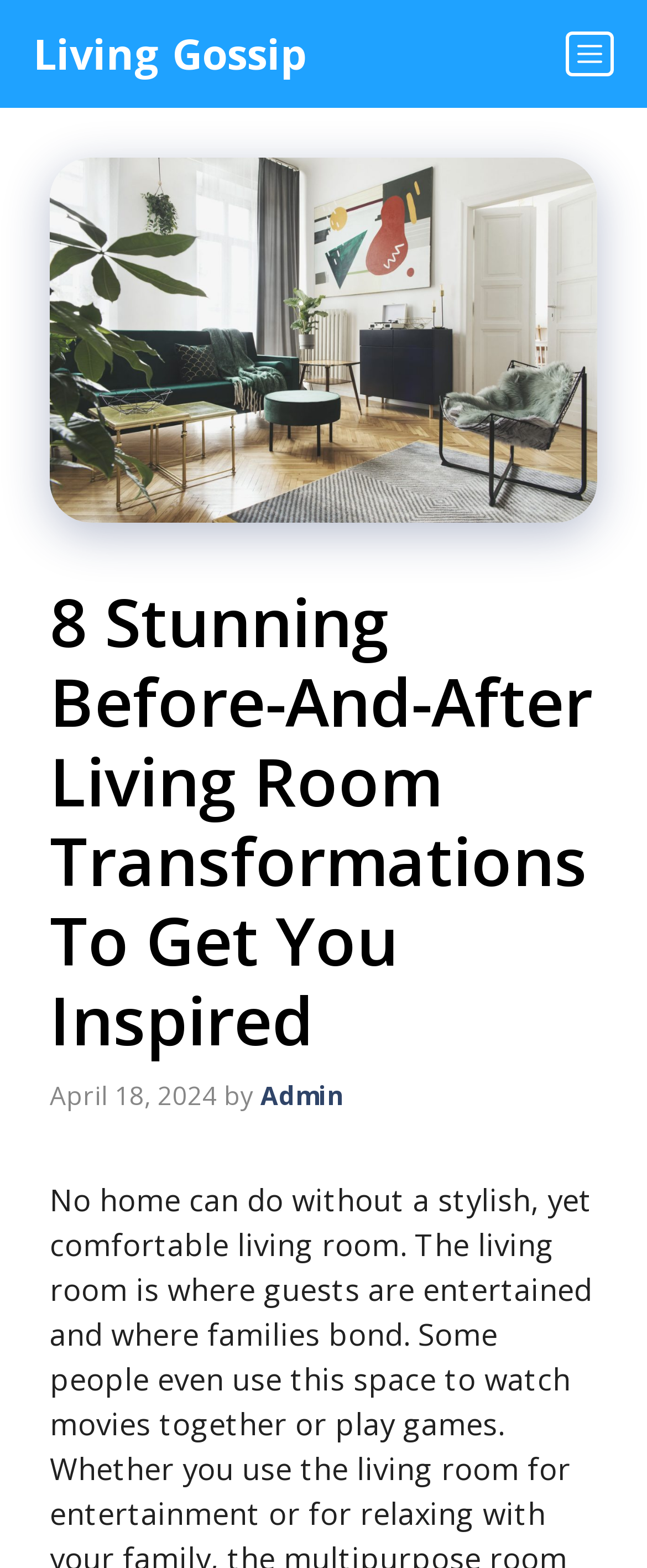Reply to the question below using a single word or brief phrase:
Who is the author of the article?

Admin